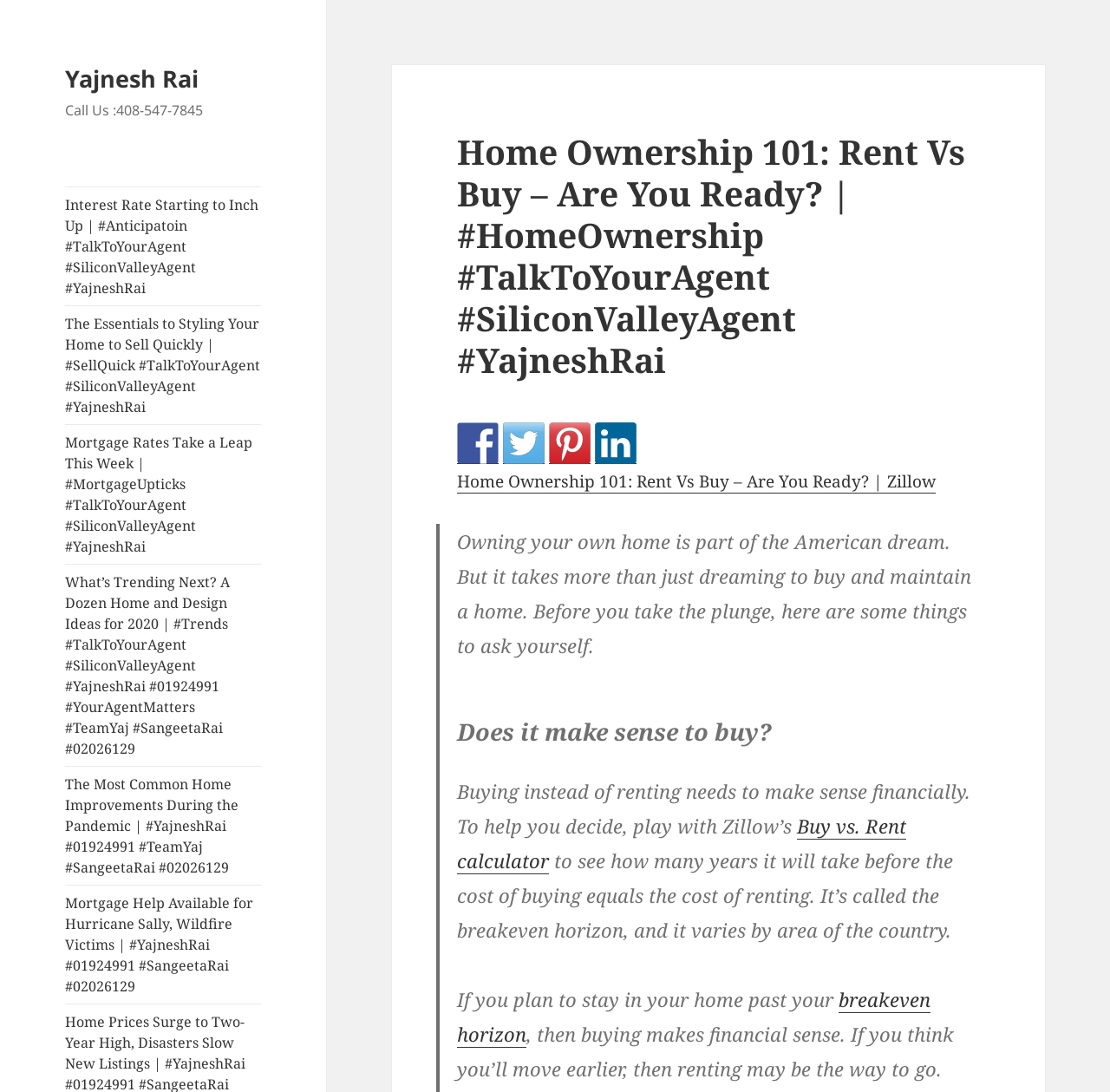How many social media links are there?
Can you offer a detailed and complete answer to this question?

I counted the number of social media links by looking at the links and images located at the top right of the webpage, which are Facebook, Twitter, Pinterest, and LinkedIn.